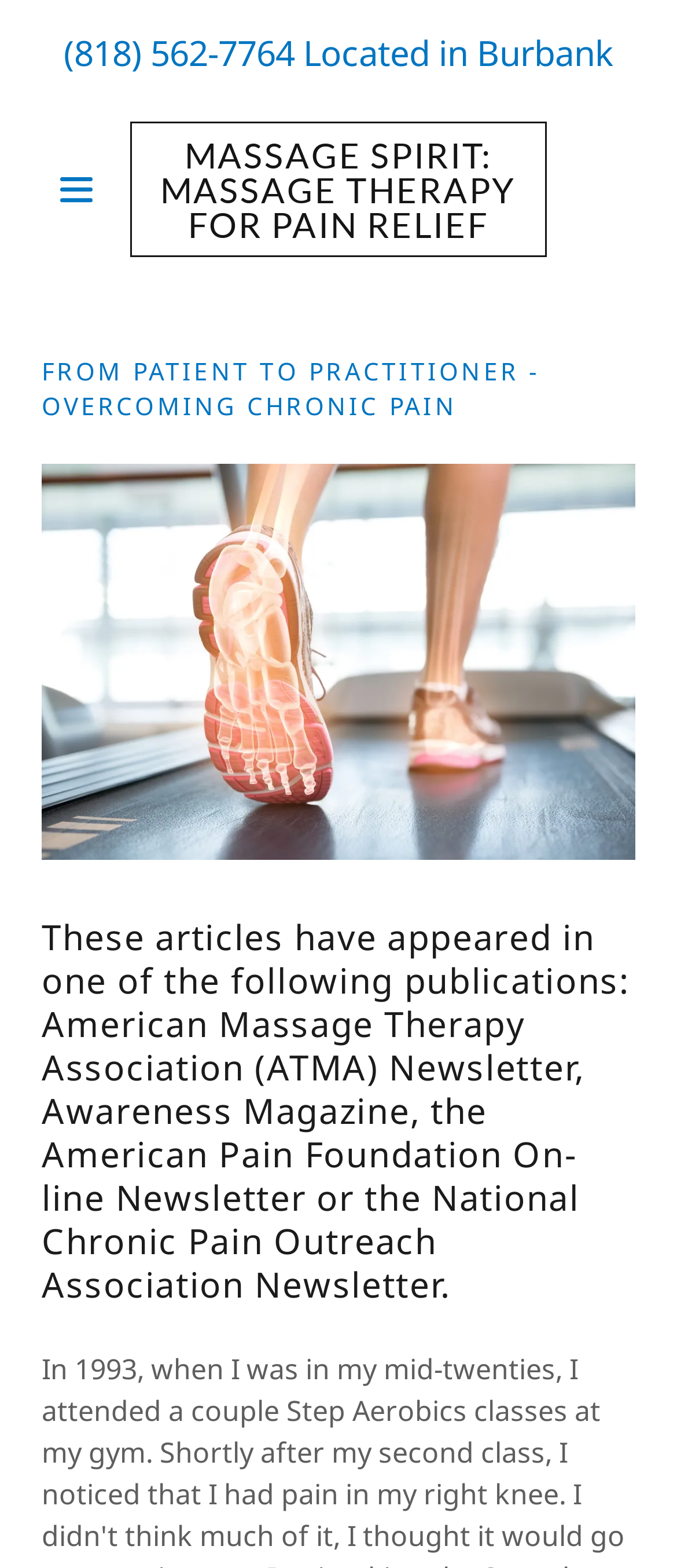Please identify and generate the text content of the webpage's main heading.

FROM PATIENT TO PRACTITIONER - OVERCOMING CHRONIC PAIN